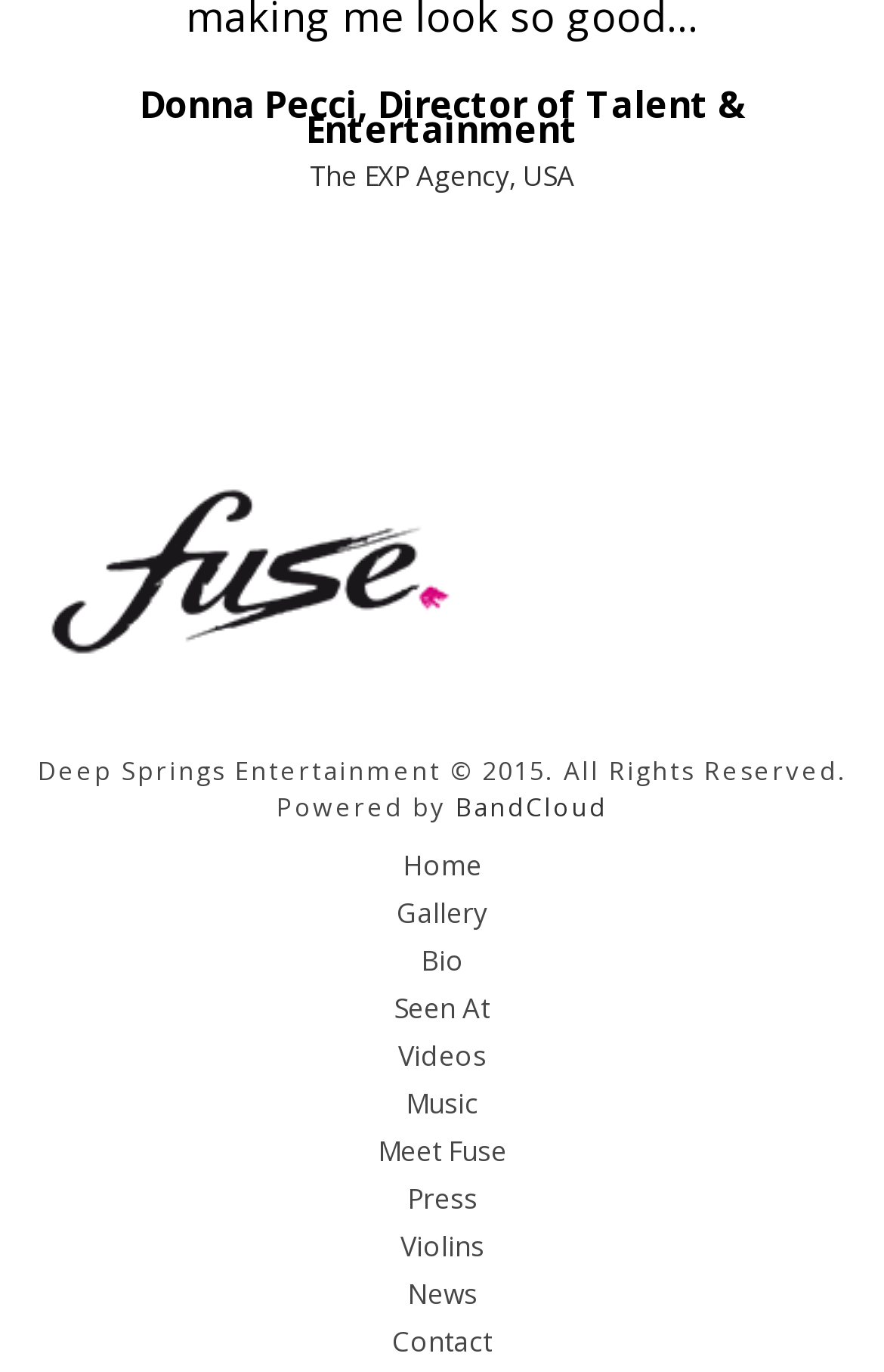What is the copyright year?
Please interpret the details in the image and answer the question thoroughly.

The webpage contains a static text element with the content 'Deep Springs Entertainment © 2015. All Rights Reserved.', which indicates that the copyright year is 2015.